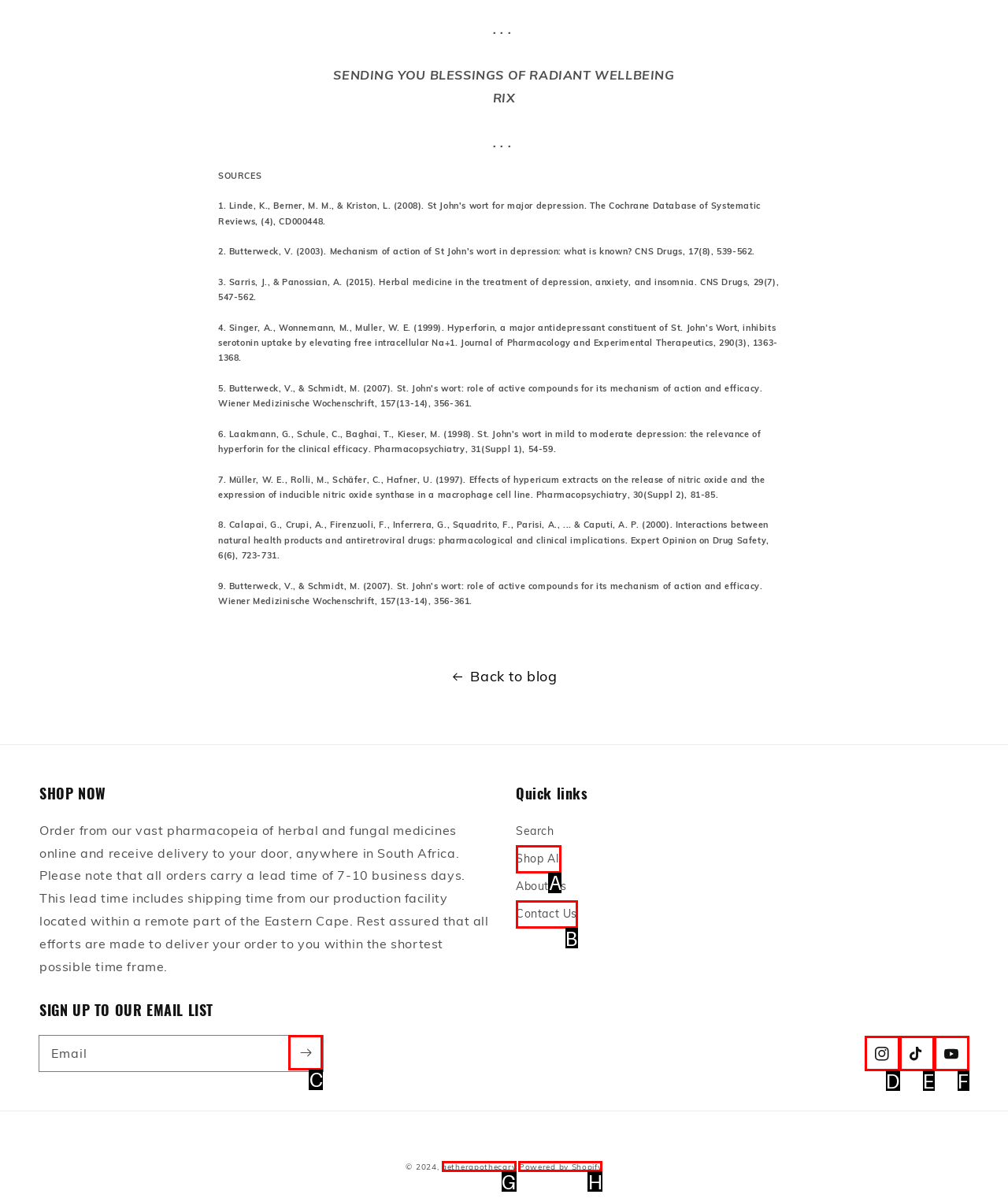Indicate the letter of the UI element that should be clicked to accomplish the task: Subscribe to the email list. Answer with the letter only.

C